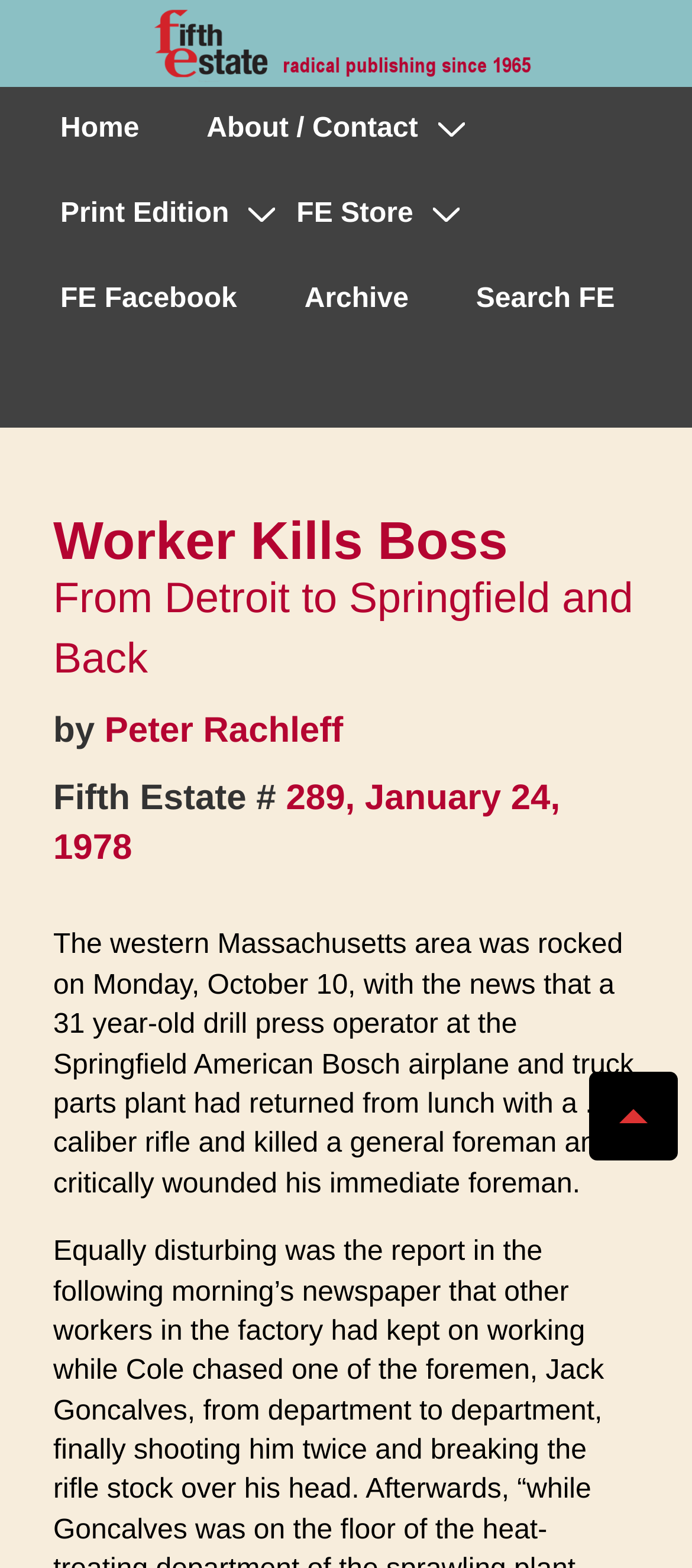Who is the author of the current article?
Answer the question with as much detail as possible.

The author of the current article is mentioned in the text, with a link to the author's name. The text 'by Peter Rachleff' indicates that Peter Rachleff is the author of the article.